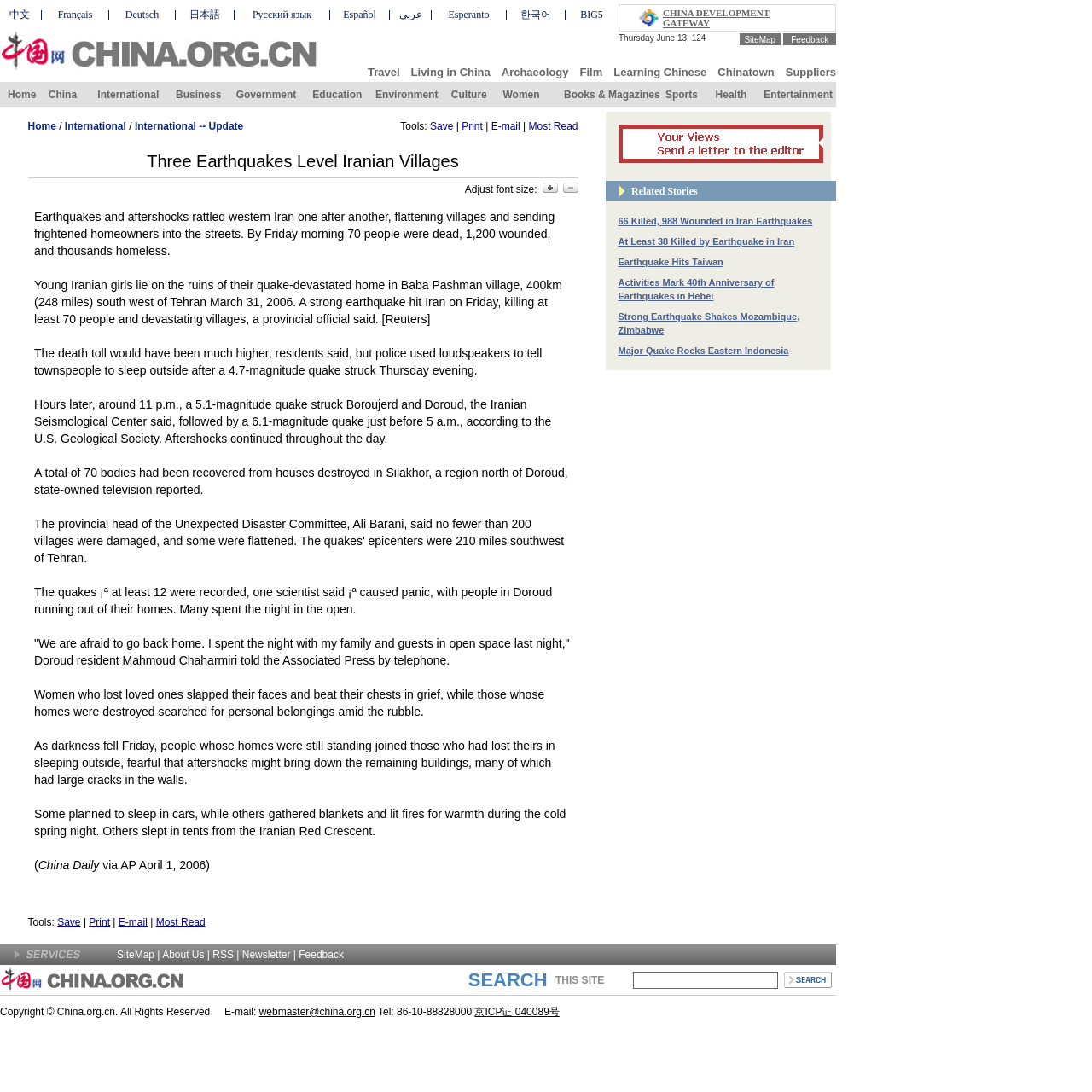Please specify the bounding box coordinates of the area that should be clicked to accomplish the following instruction: "Provide Feedback". The coordinates should consist of four float numbers between 0 and 1, i.e., [left, top, right, bottom].

[0.724, 0.032, 0.759, 0.04]